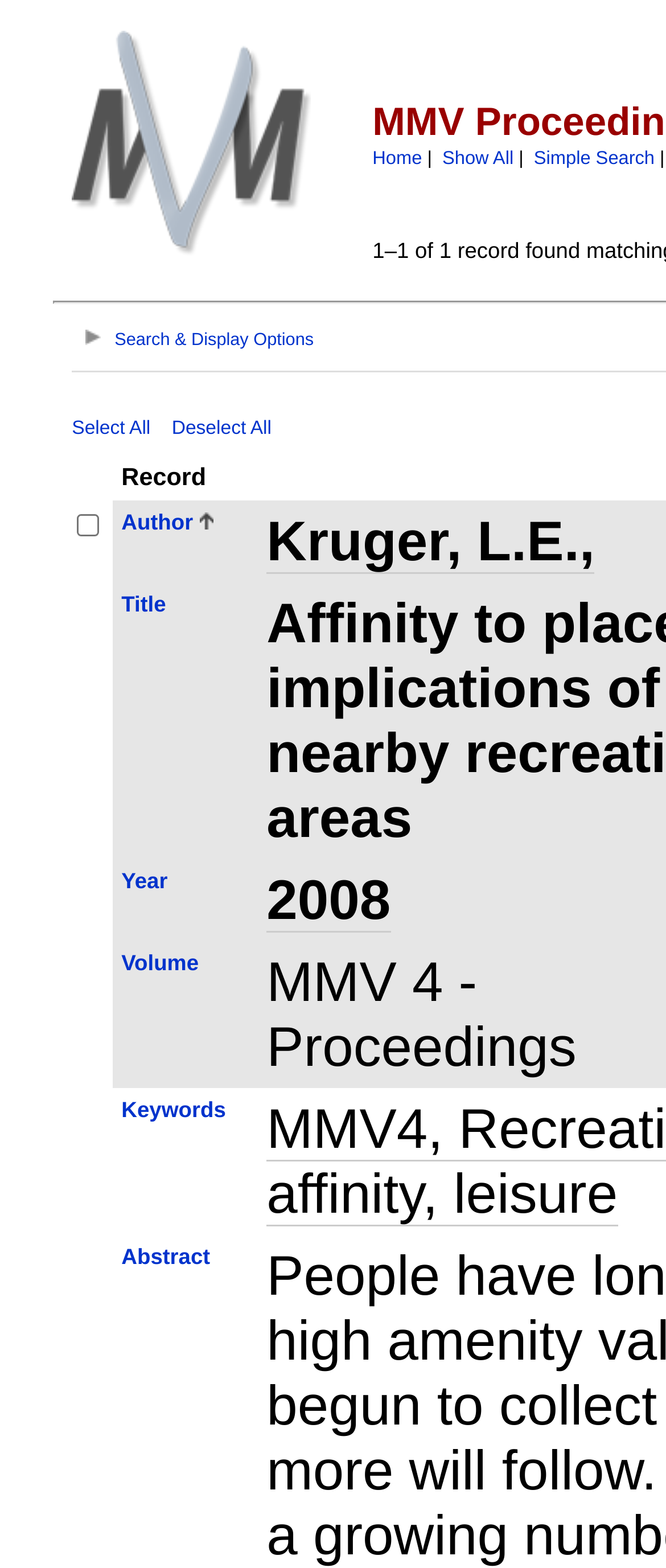What is the purpose of the 'Show All' link?
Based on the image content, provide your answer in one word or a short phrase.

Show all records